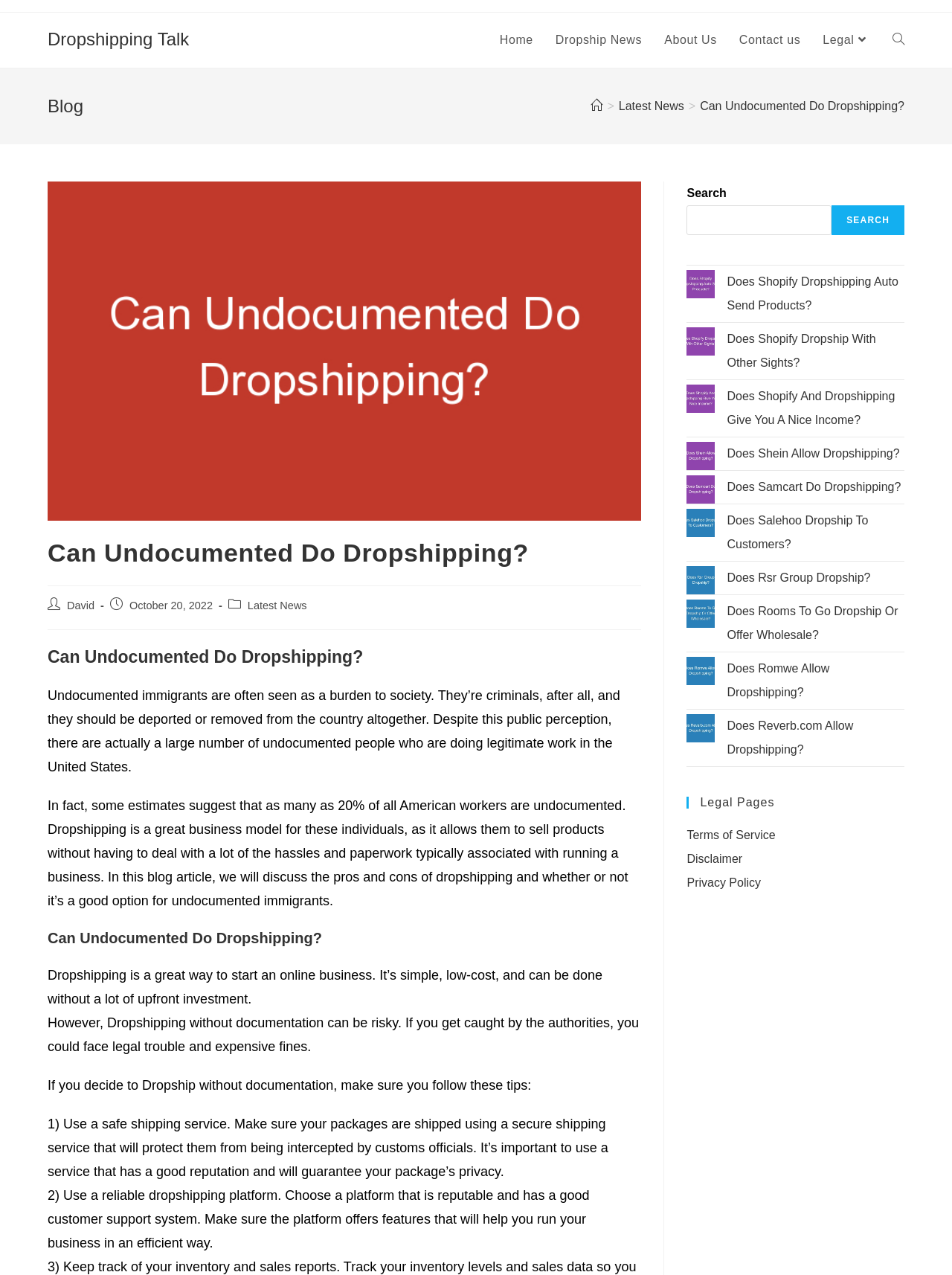Provide the bounding box coordinates of the HTML element described by the text: "Latest News". The coordinates should be in the format [left, top, right, bottom] with values between 0 and 1.

[0.65, 0.078, 0.719, 0.088]